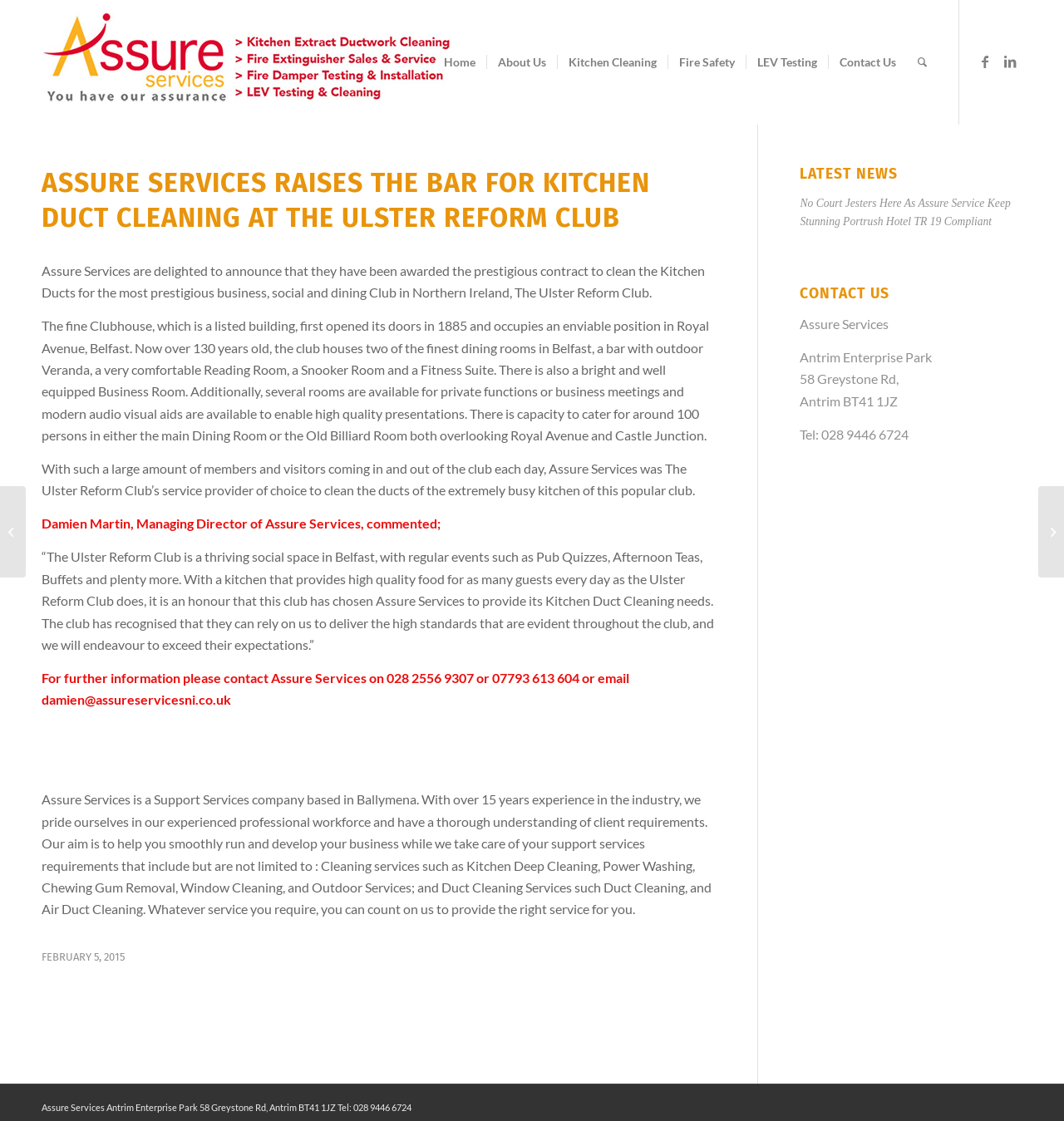Can you specify the bounding box coordinates of the area that needs to be clicked to fulfill the following instruction: "View the header logo"?

None